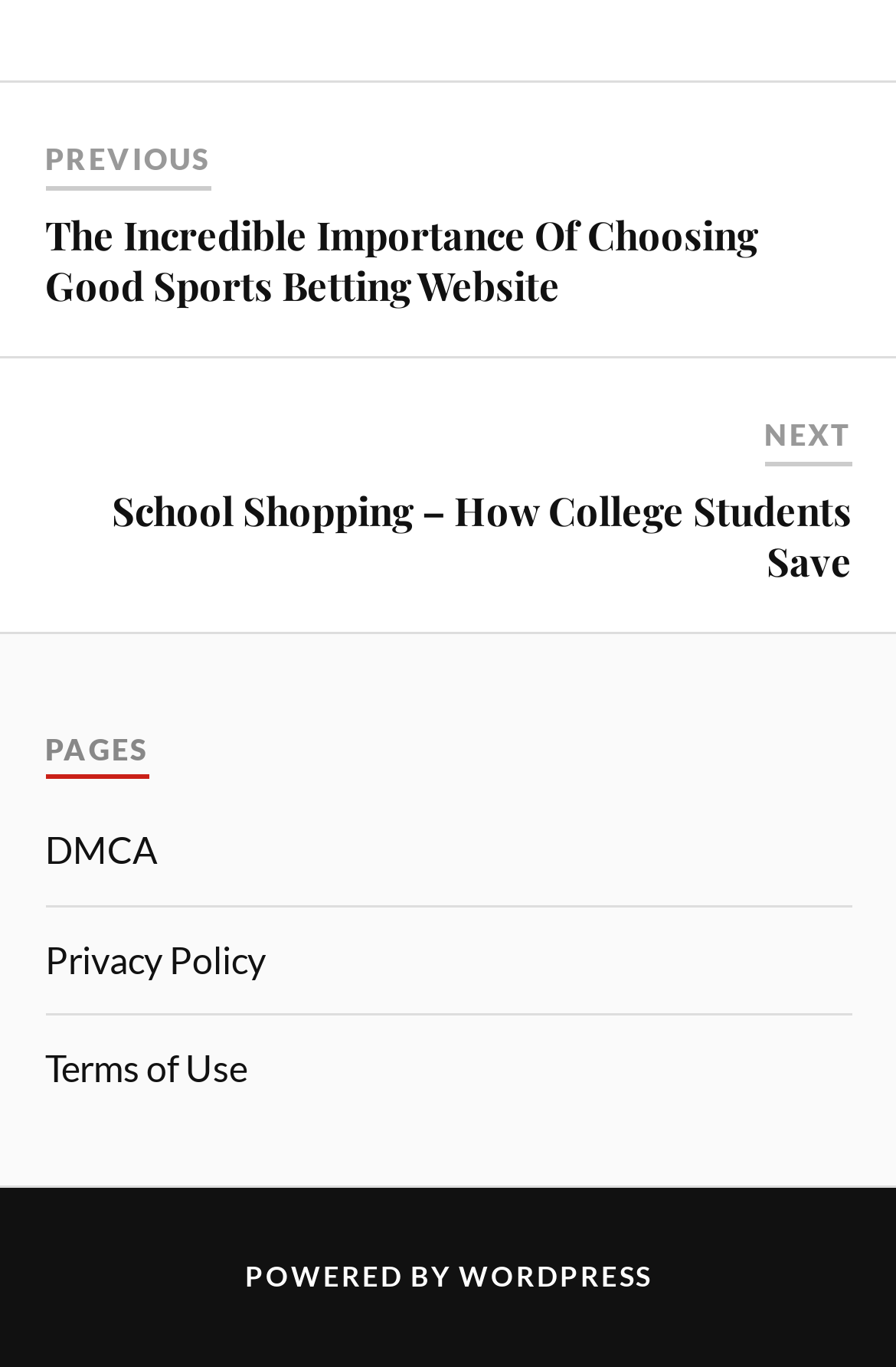Based on the element description title="Contact us now", identify the bounding box of the UI element in the given webpage screenshot. The coordinates should be in the format (top-left x, top-left y, bottom-right x, bottom-right y) and must be between 0 and 1.

None